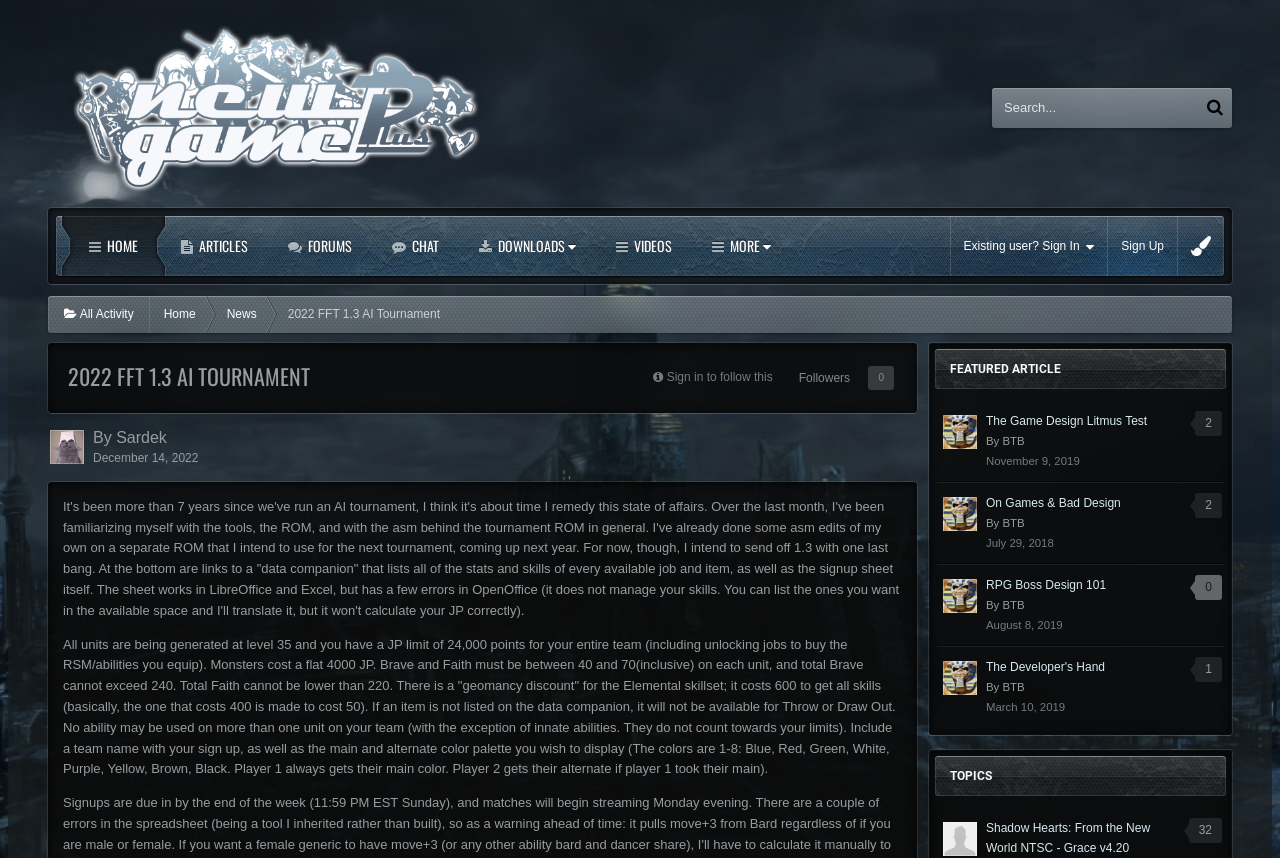Mark the bounding box of the element that matches the following description: "Articles".

[0.126, 0.252, 0.209, 0.322]